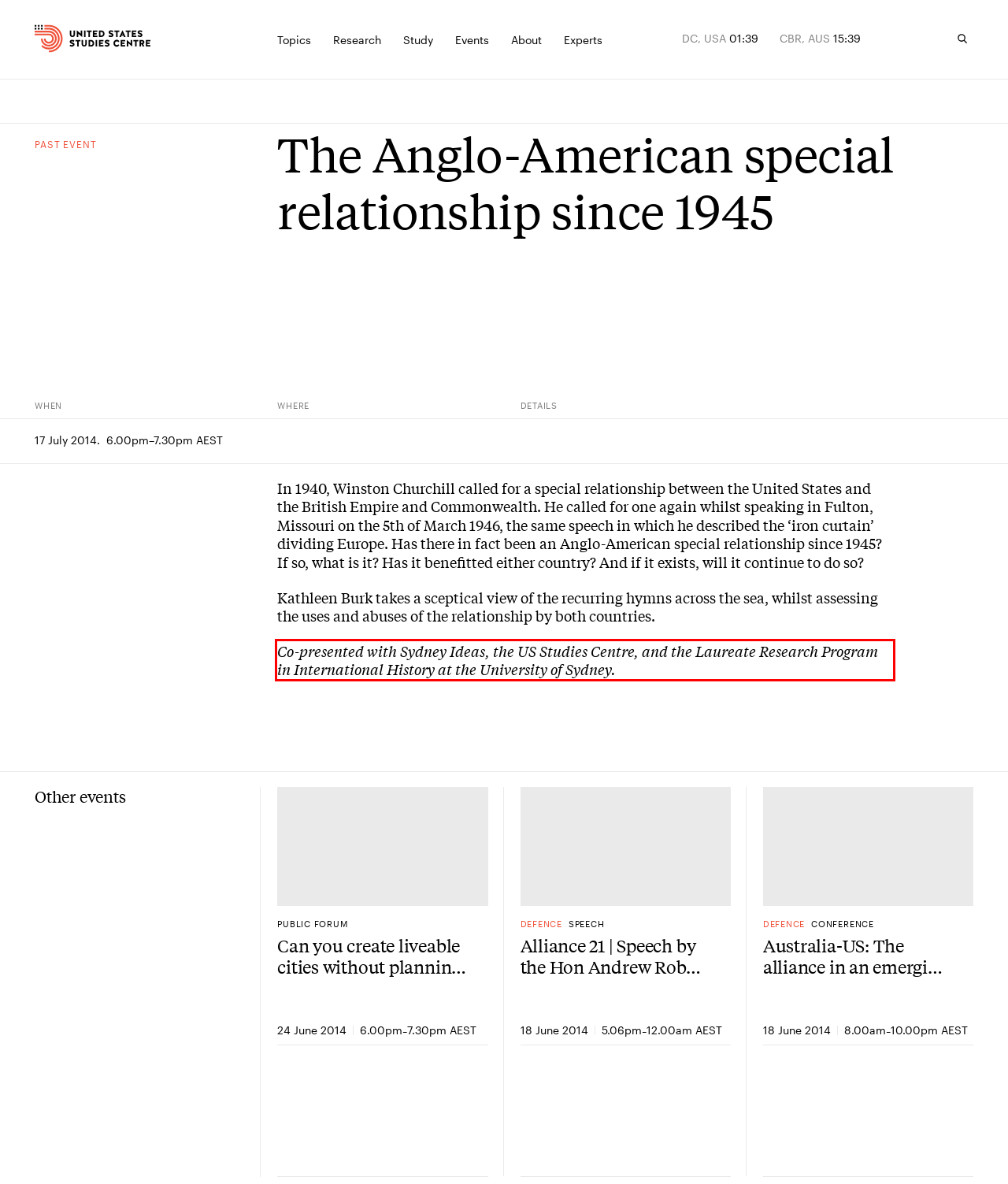Examine the webpage screenshot and use OCR to recognize and output the text within the red bounding box.

Co-presented with Sydney Ideas, the US Studies Centre, and the Laureate Research Program in International History at the University of Sydney.